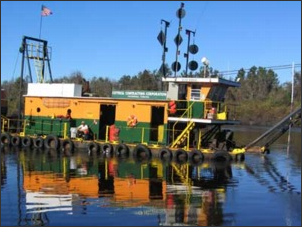What is the surrounding environment like?
Using the information from the image, give a concise answer in one word or a short phrase.

Lush tree lines